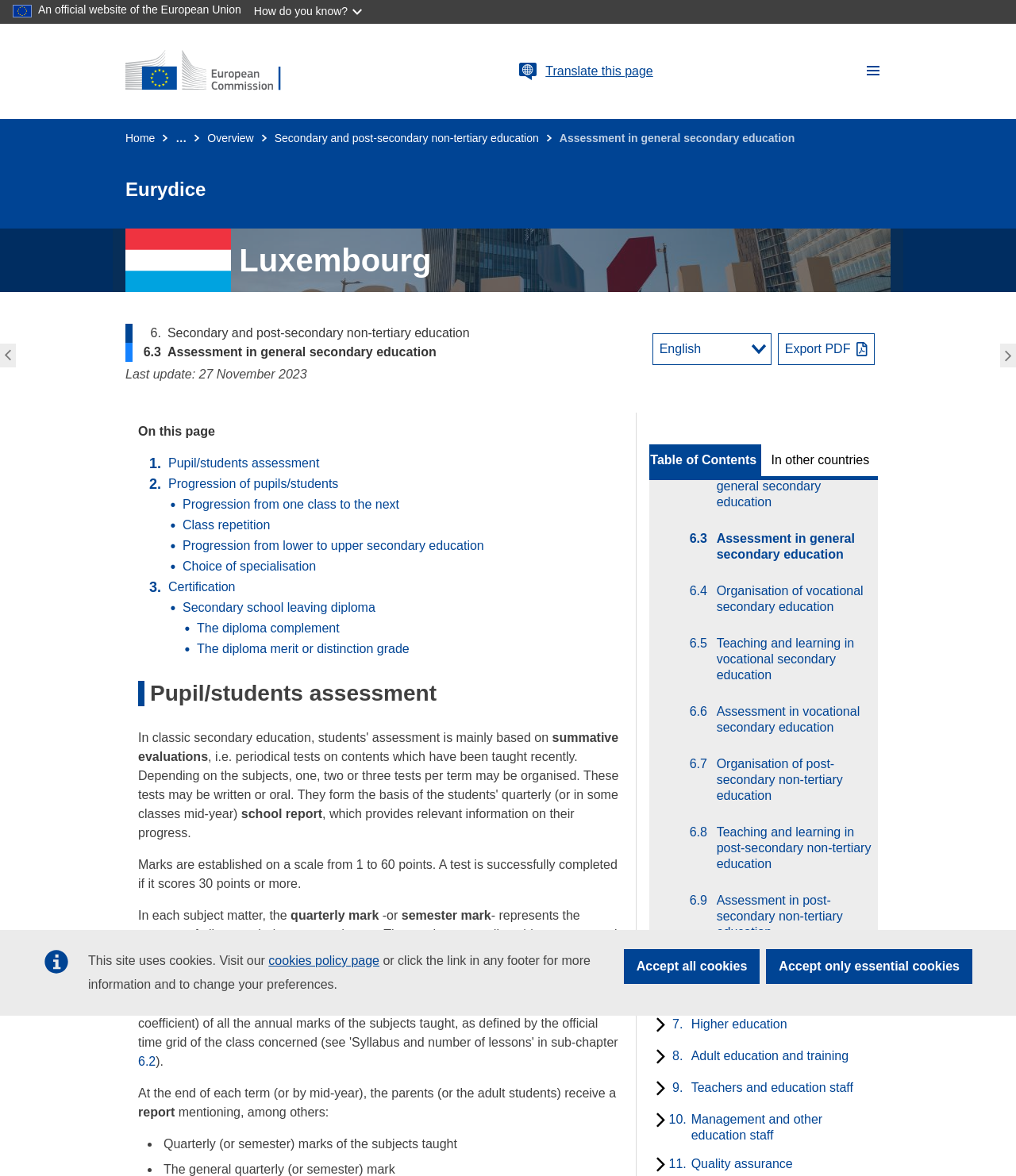What is the purpose of the quarterly mark?
Using the image, give a concise answer in the form of a single word or short phrase.

To represent the average of all quarterly tests